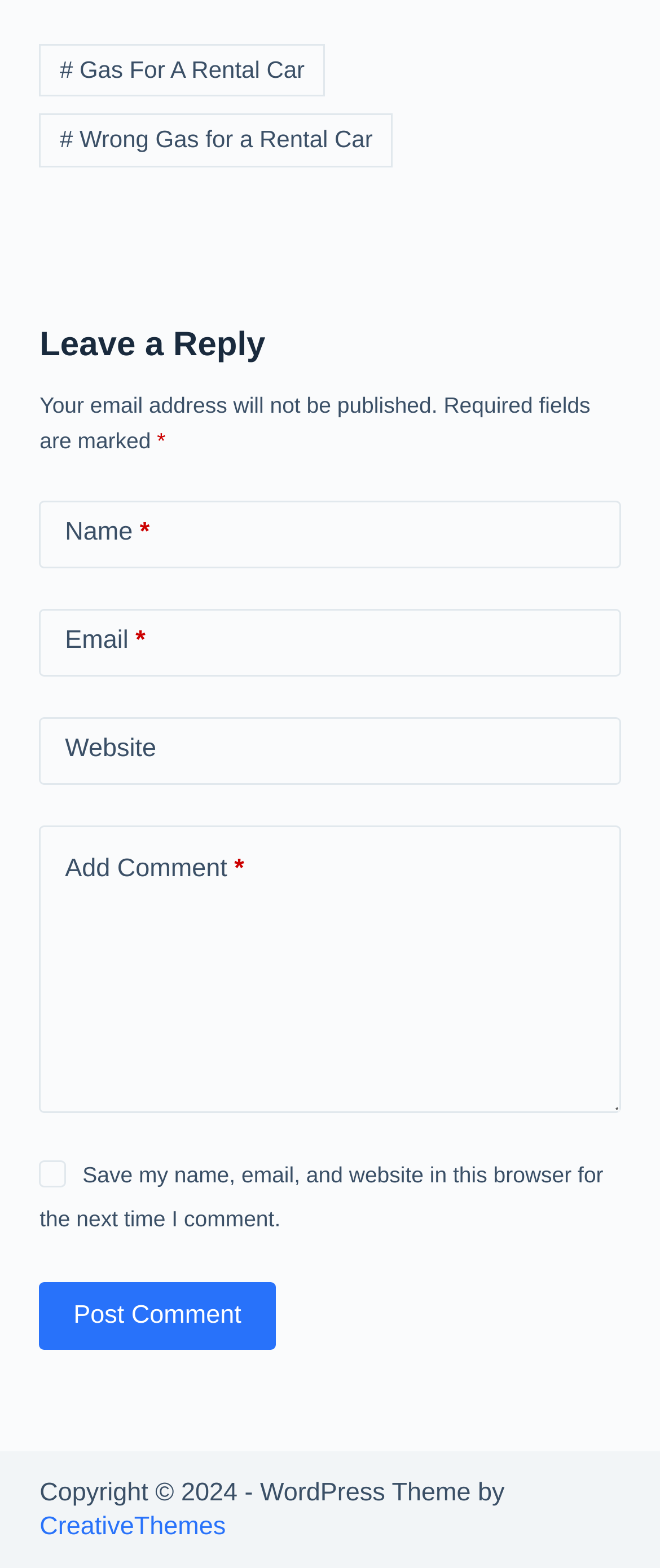Can you find the bounding box coordinates of the area I should click to execute the following instruction: "Check the 'Save my name, email, and website in this browser for the next time I comment' checkbox"?

[0.06, 0.74, 0.101, 0.757]